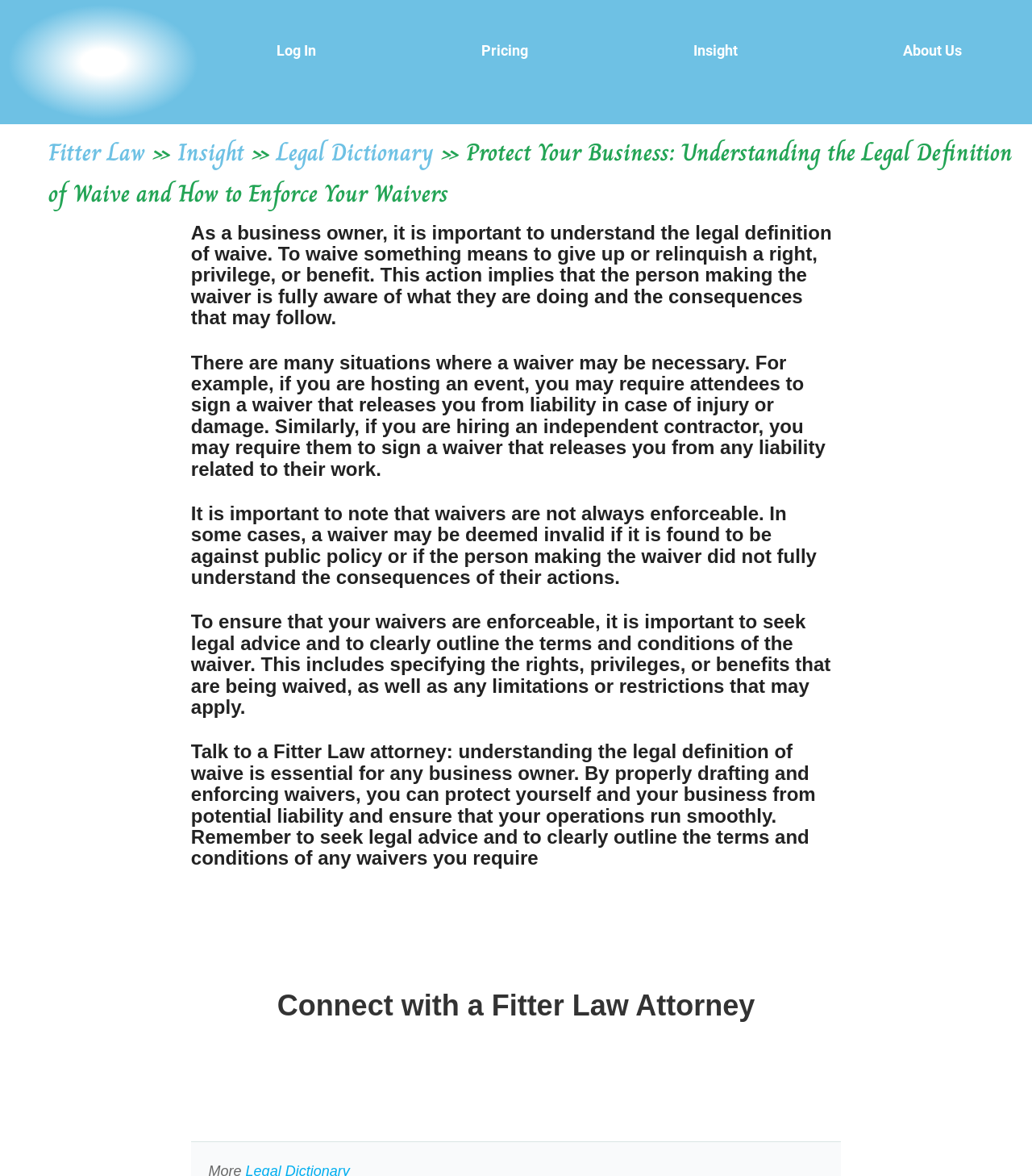Can you find the bounding box coordinates of the area I should click to execute the following instruction: "Connect with a Fitter Law Attorney"?

[0.268, 0.841, 0.732, 0.869]